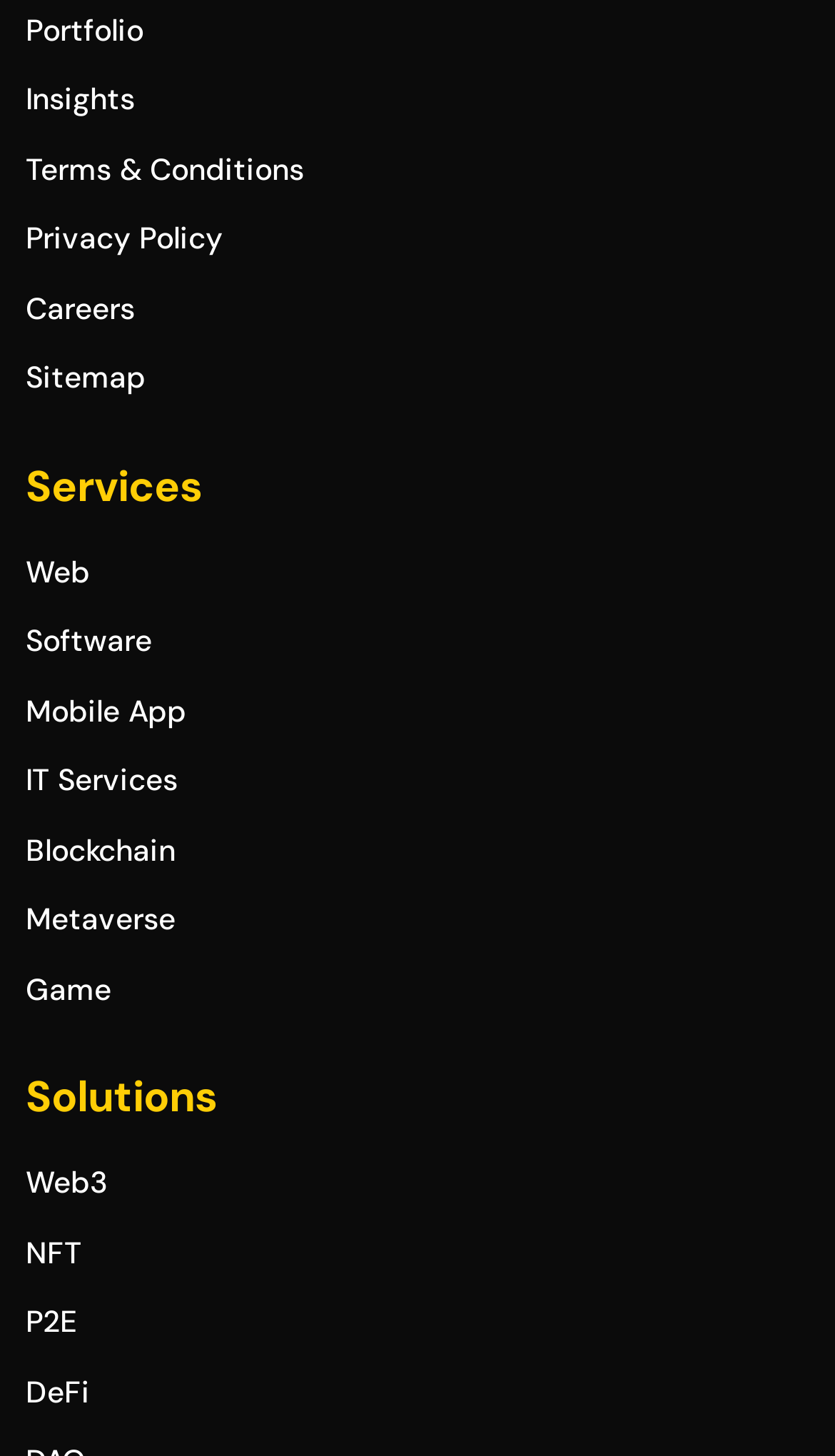Locate the bounding box coordinates of the segment that needs to be clicked to meet this instruction: "Explore more posts".

None